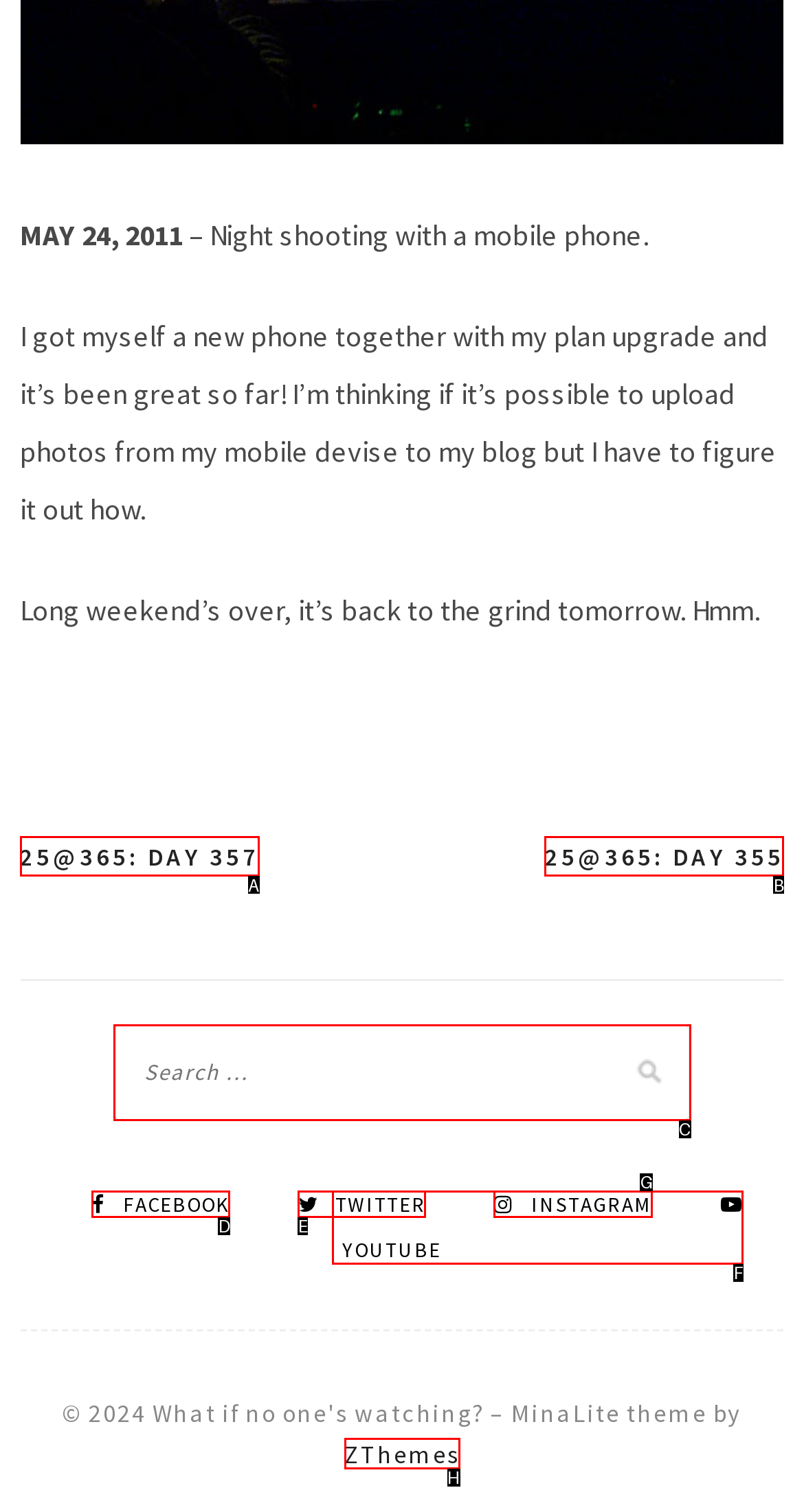From the given choices, identify the element that matches: Facebook
Answer with the letter of the selected option.

D